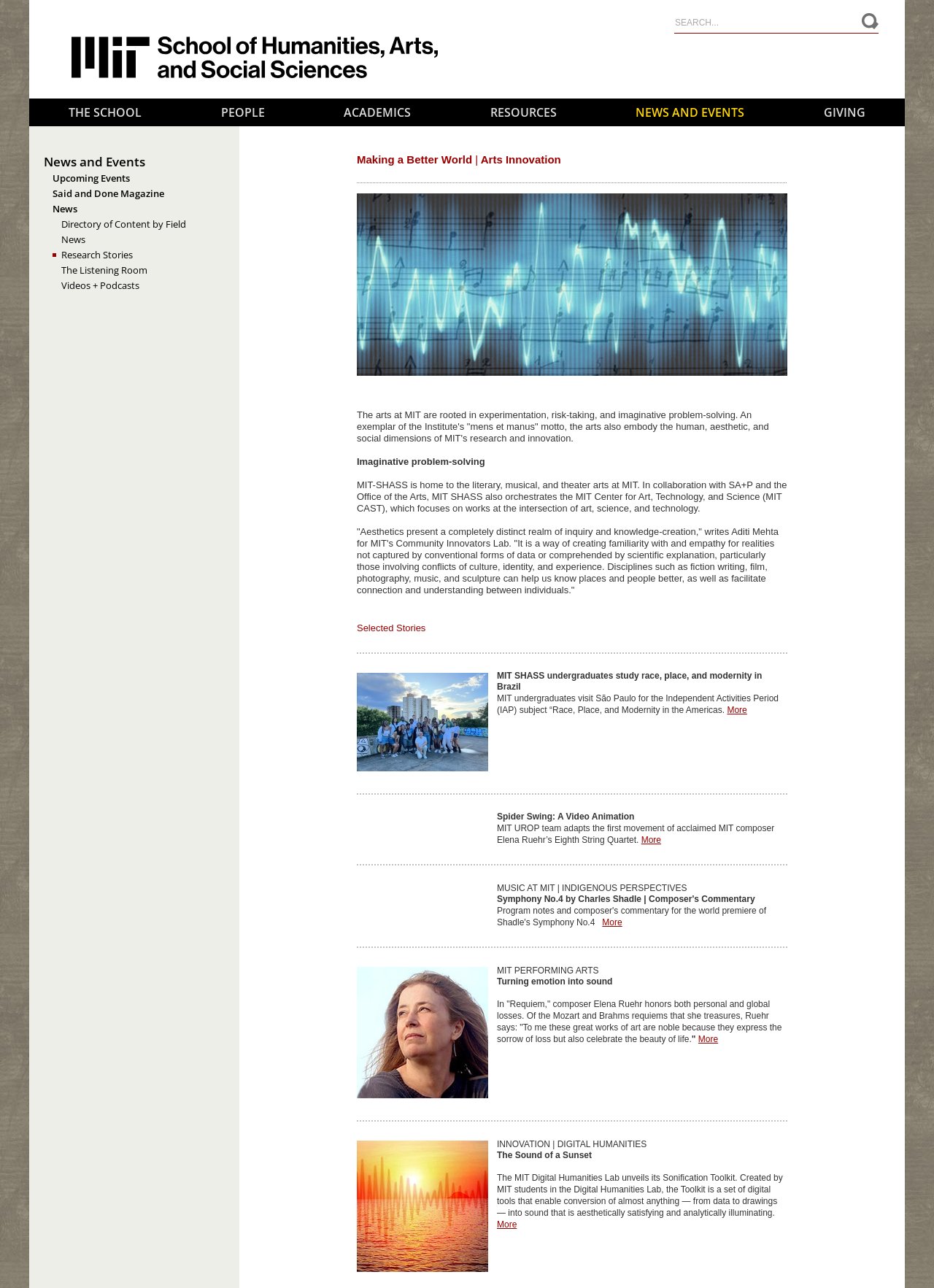Identify the bounding box coordinates for the region to click in order to carry out this instruction: "Go to Downloads". Provide the coordinates using four float numbers between 0 and 1, formatted as [left, top, right, bottom].

None